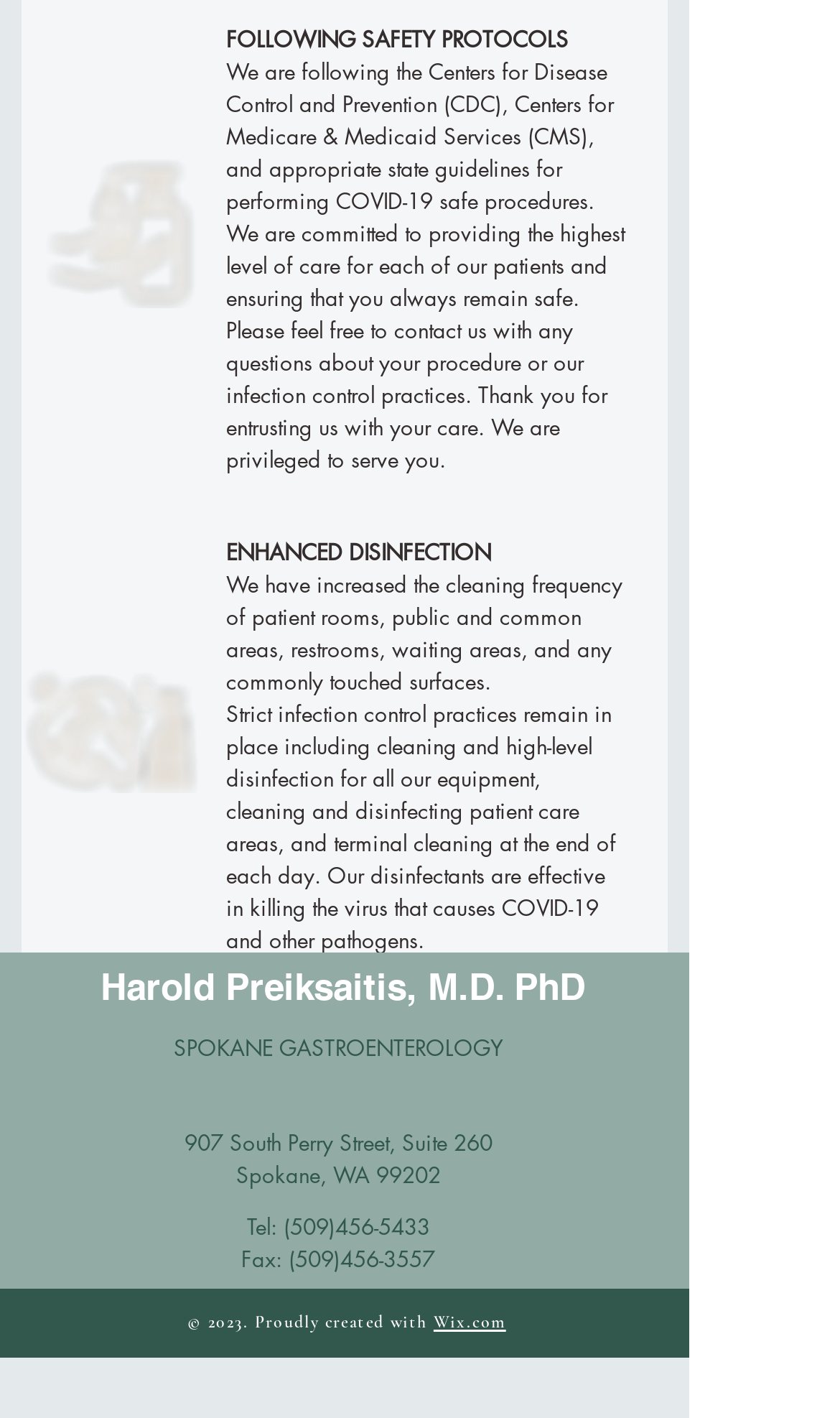What is the website builder used for this webpage?
Refer to the image and provide a one-word or short phrase answer.

Wix.com